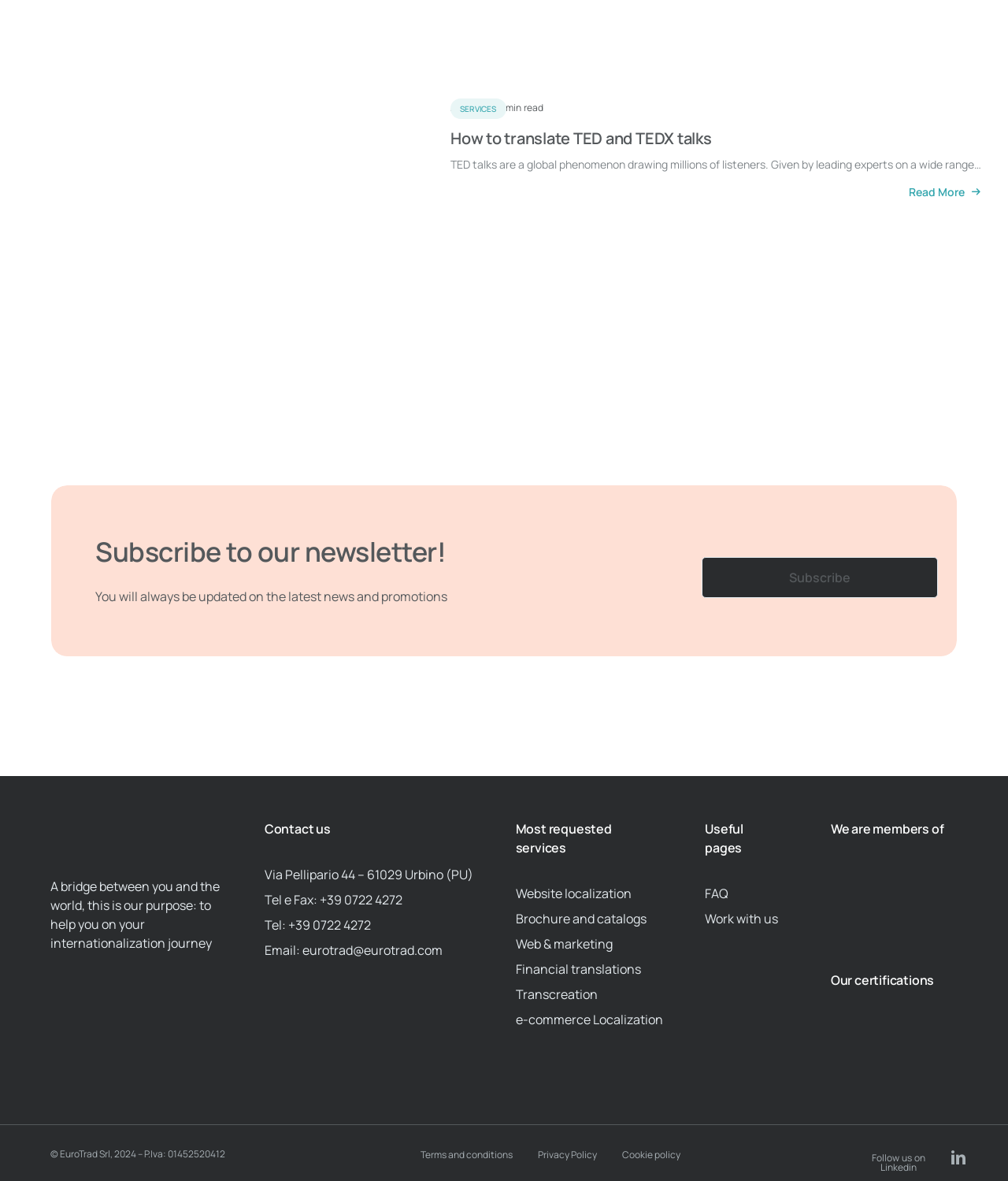Please identify the bounding box coordinates of where to click in order to follow the instruction: "View the FAQ page".

[0.699, 0.749, 0.772, 0.765]